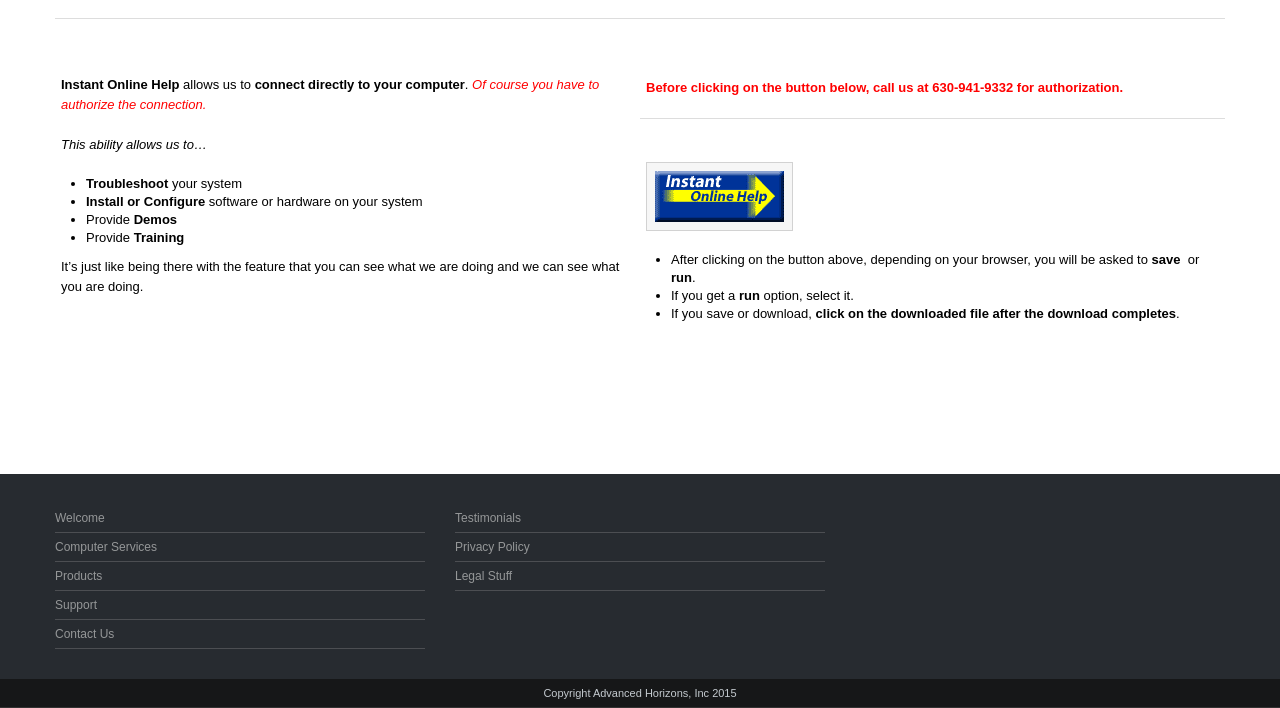Extract the bounding box of the UI element described as: "Products".

[0.043, 0.803, 0.08, 0.823]